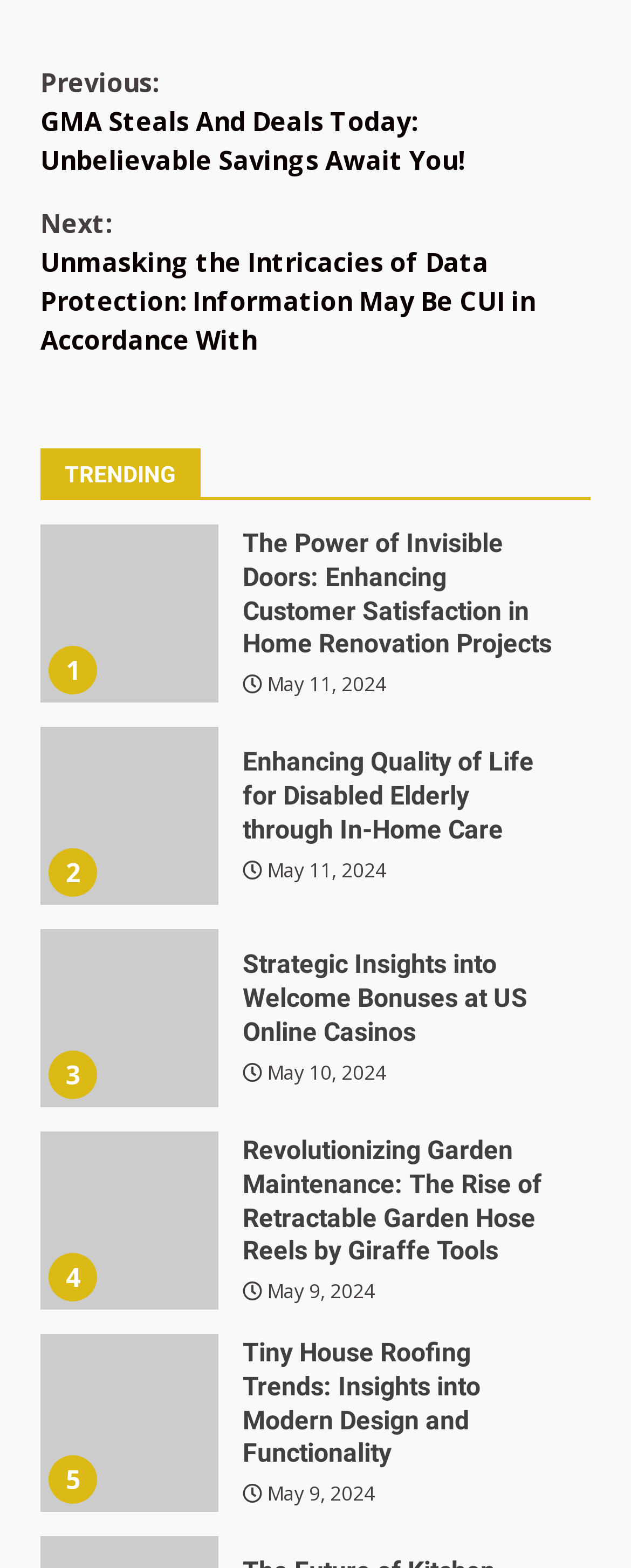Please identify the bounding box coordinates of the element's region that should be clicked to execute the following instruction: "Click on 'The Power of Invisible Doors: Enhancing Customer Satisfaction in Home Renovation Projects' link". The bounding box coordinates must be four float numbers between 0 and 1, i.e., [left, top, right, bottom].

[0.385, 0.336, 0.874, 0.421]